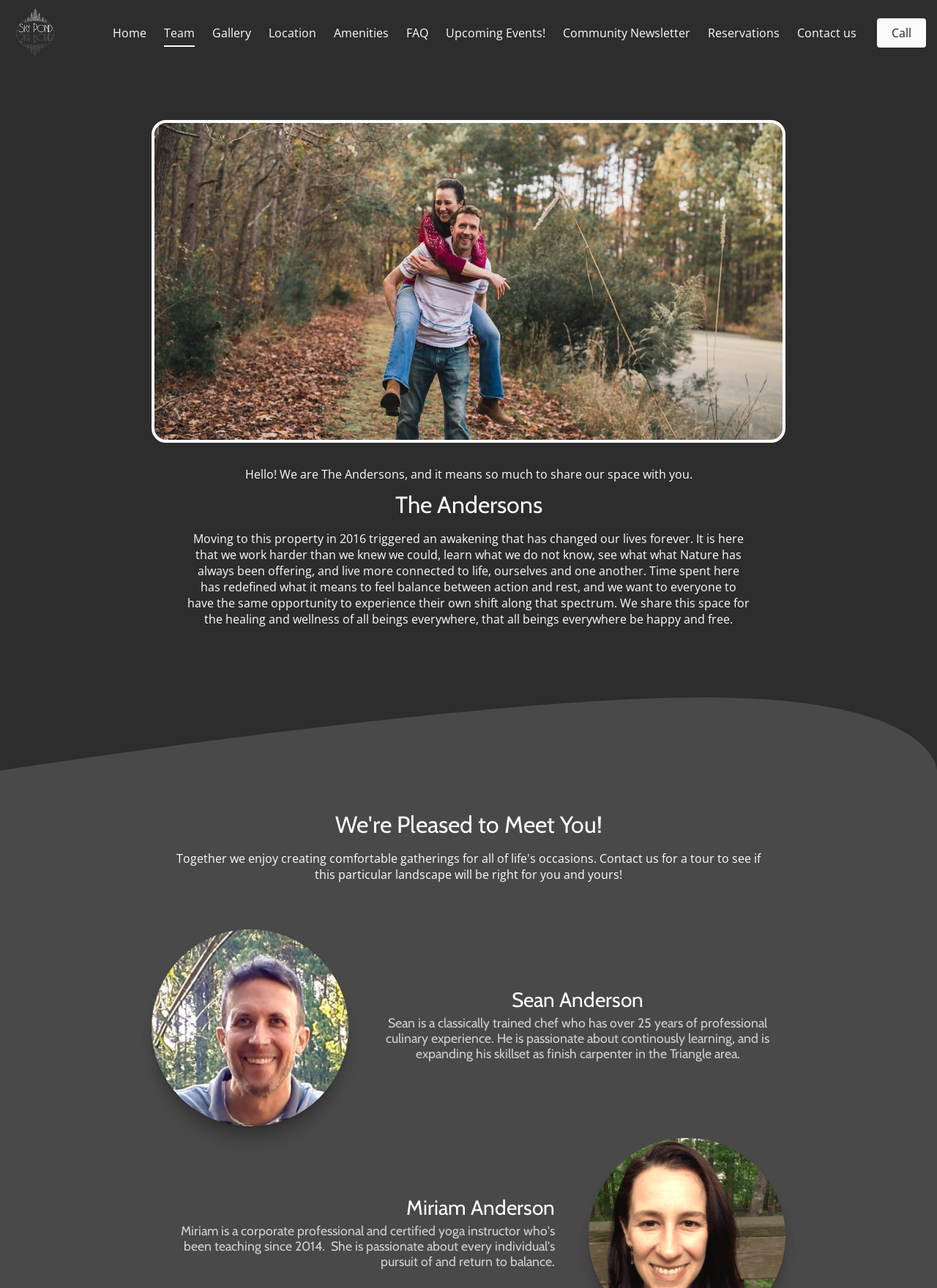What is the purpose of sharing this space?
Examine the image and provide an in-depth answer to the question.

According to the paragraph 'We share this space for the healing and wellness of all beings everywhere, that all beings everywhere be happy and free.', the purpose of sharing this space is for the healing and wellness of all beings.